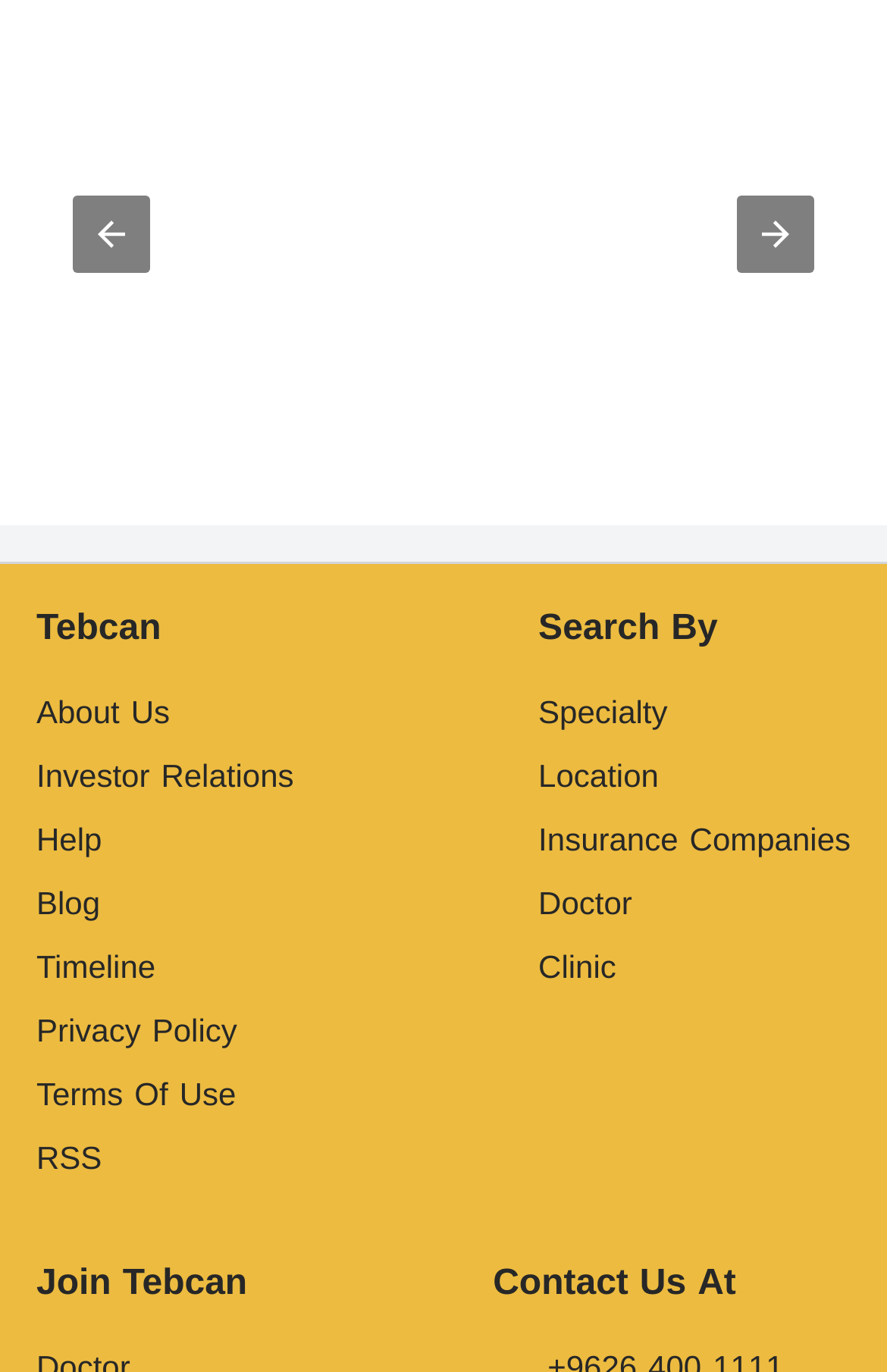Given the description: "About Us", determine the bounding box coordinates of the UI element. The coordinates should be formatted as four float numbers between 0 and 1, [left, top, right, bottom].

[0.041, 0.498, 0.192, 0.543]